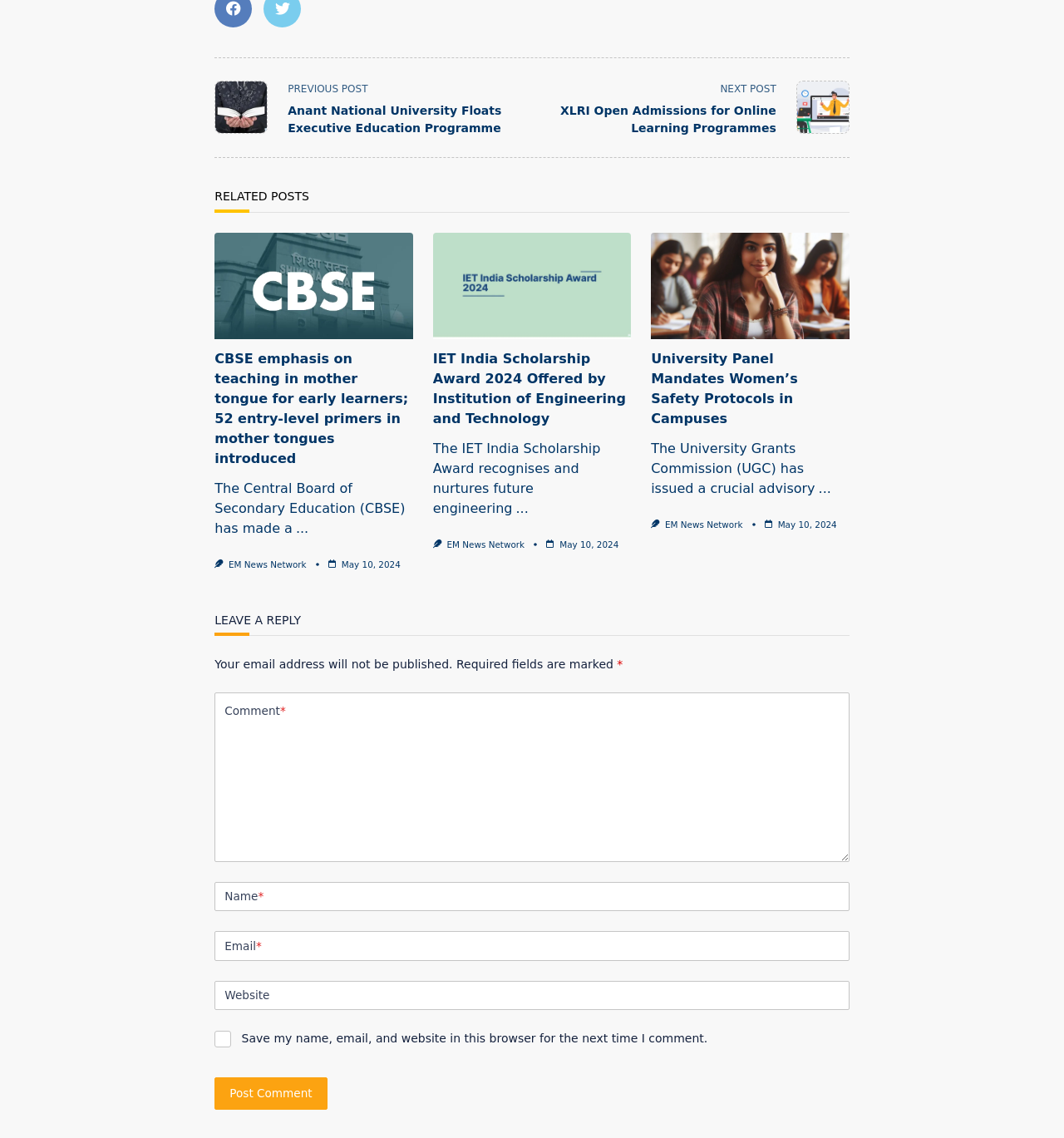Based on the element description EcoStruxure Micro Data Centers, identify the bounding box of the UI element in the given webpage screenshot. The coordinates should be in the format (top-left x, top-left y, bottom-right x, bottom-right y) and must be between 0 and 1.

None